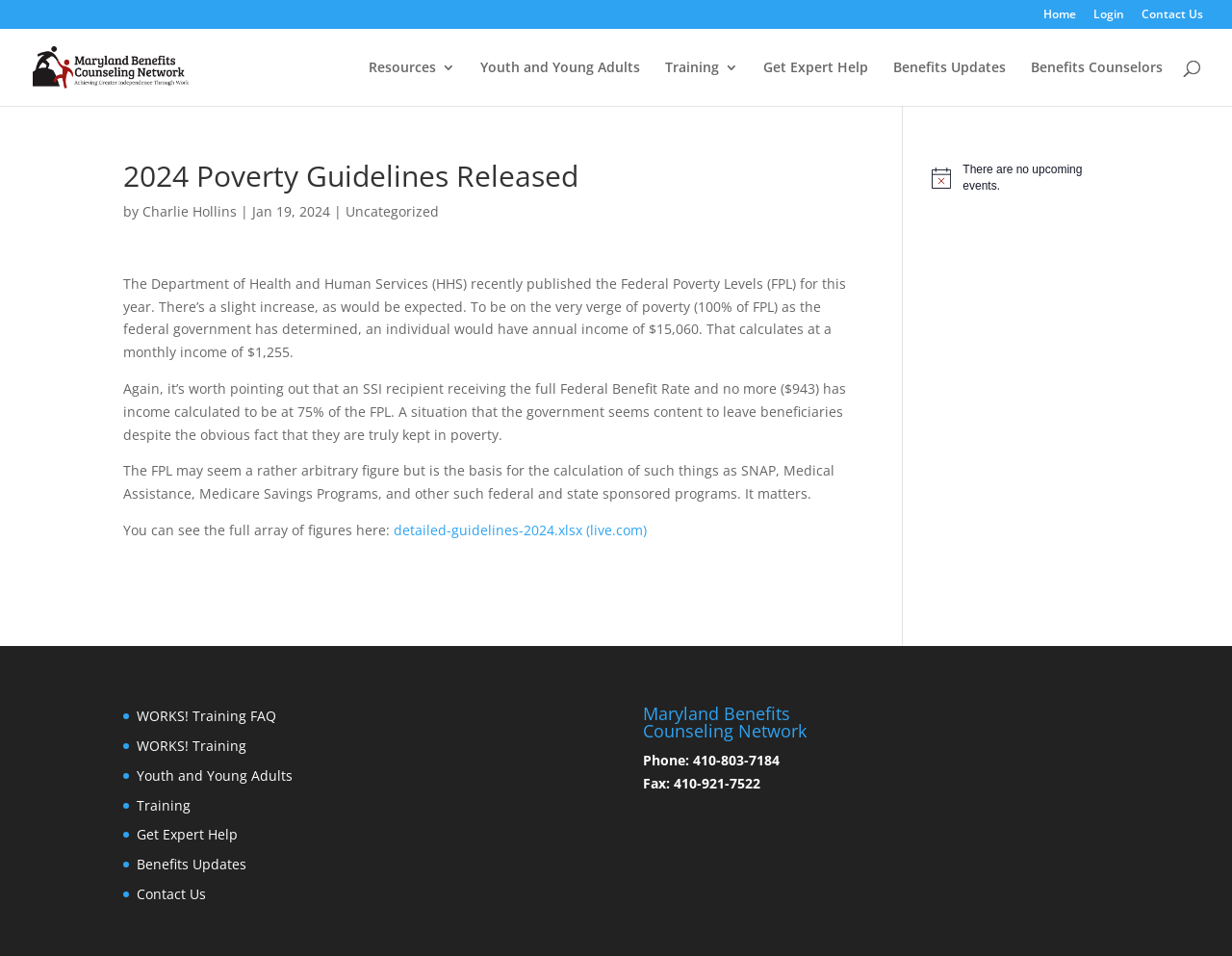Determine the bounding box coordinates of the UI element described by: "Youth and Young Adults".

[0.39, 0.063, 0.52, 0.111]